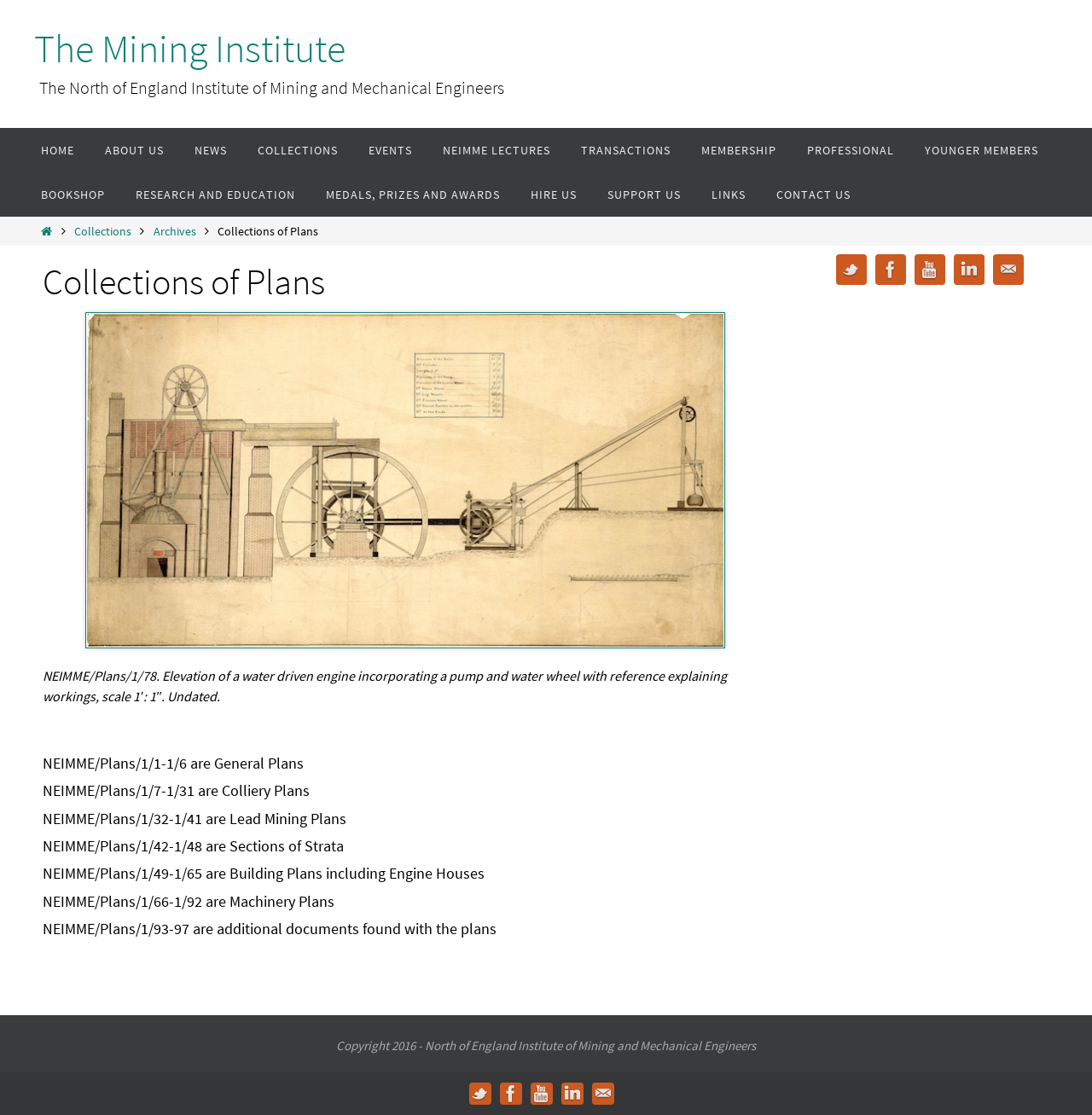Can you give a detailed response to the following question using the information from the image? What is the scale of the elevation of a water driven engine?

The scale of the elevation of a water driven engine can be found in the main content section of the webpage, where it is written as 'scale 1′: 1″' in the description of the plan.